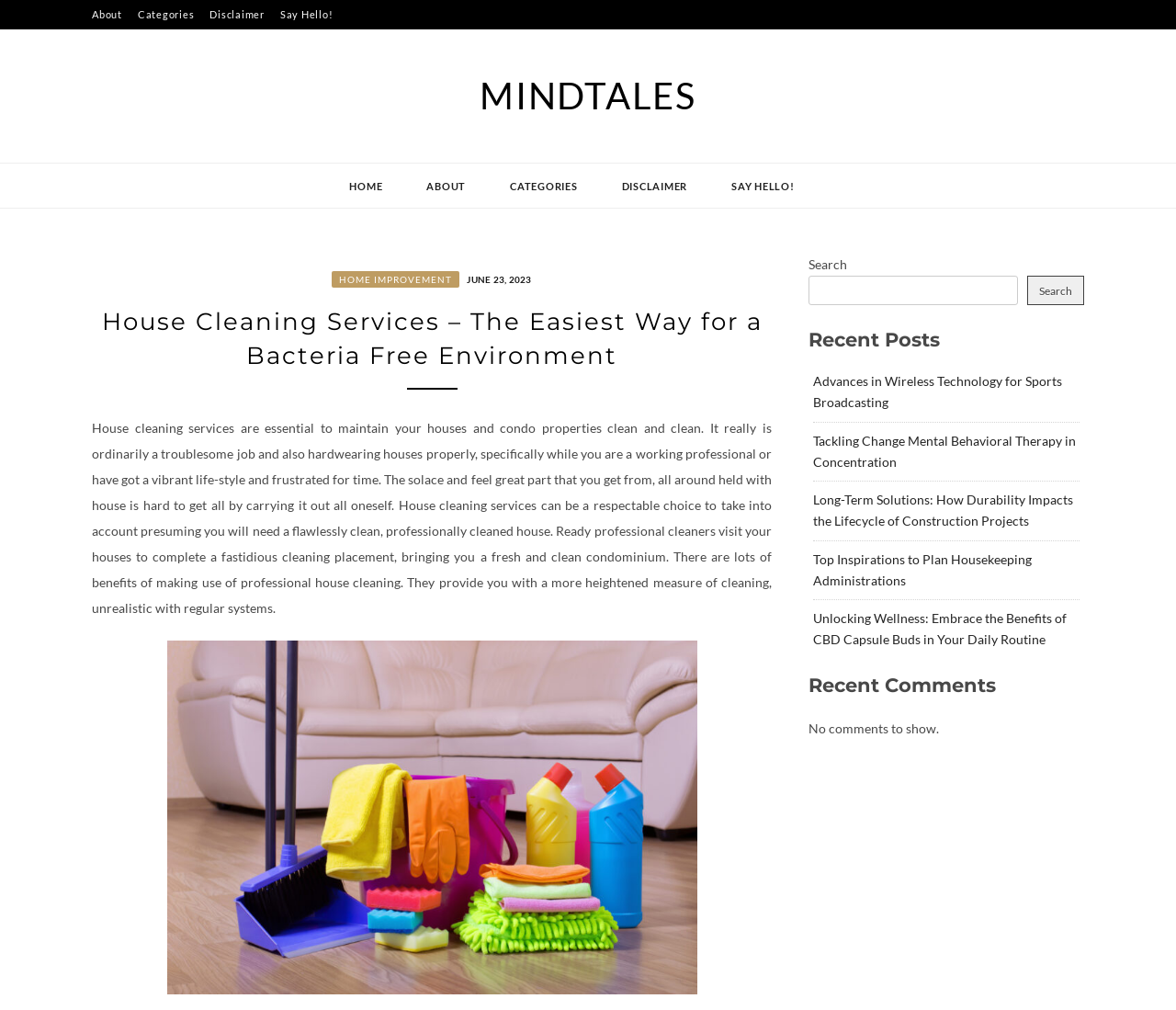What is the main topic of this webpage?
Look at the image and respond with a one-word or short phrase answer.

House Cleaning Services